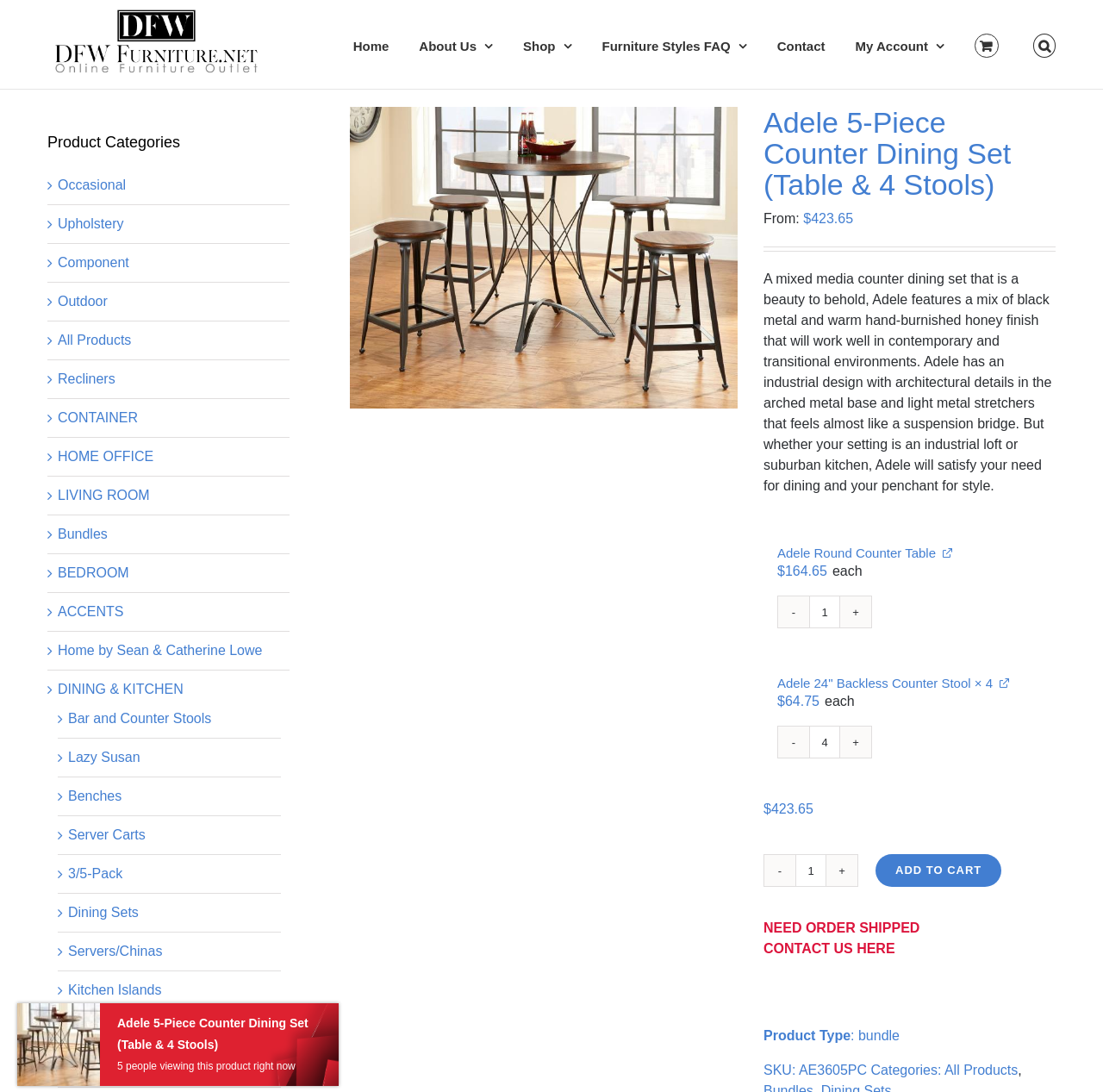How many stools are included in the Adele 5-Piece Counter Dining Set?
Please answer the question with as much detail and depth as you can.

The number of stools included in the Adele 5-Piece Counter Dining Set can be found in the product description section, where it is listed as 'Adele 5-Piece Counter Dining Set (Table & 4 Stools)'.